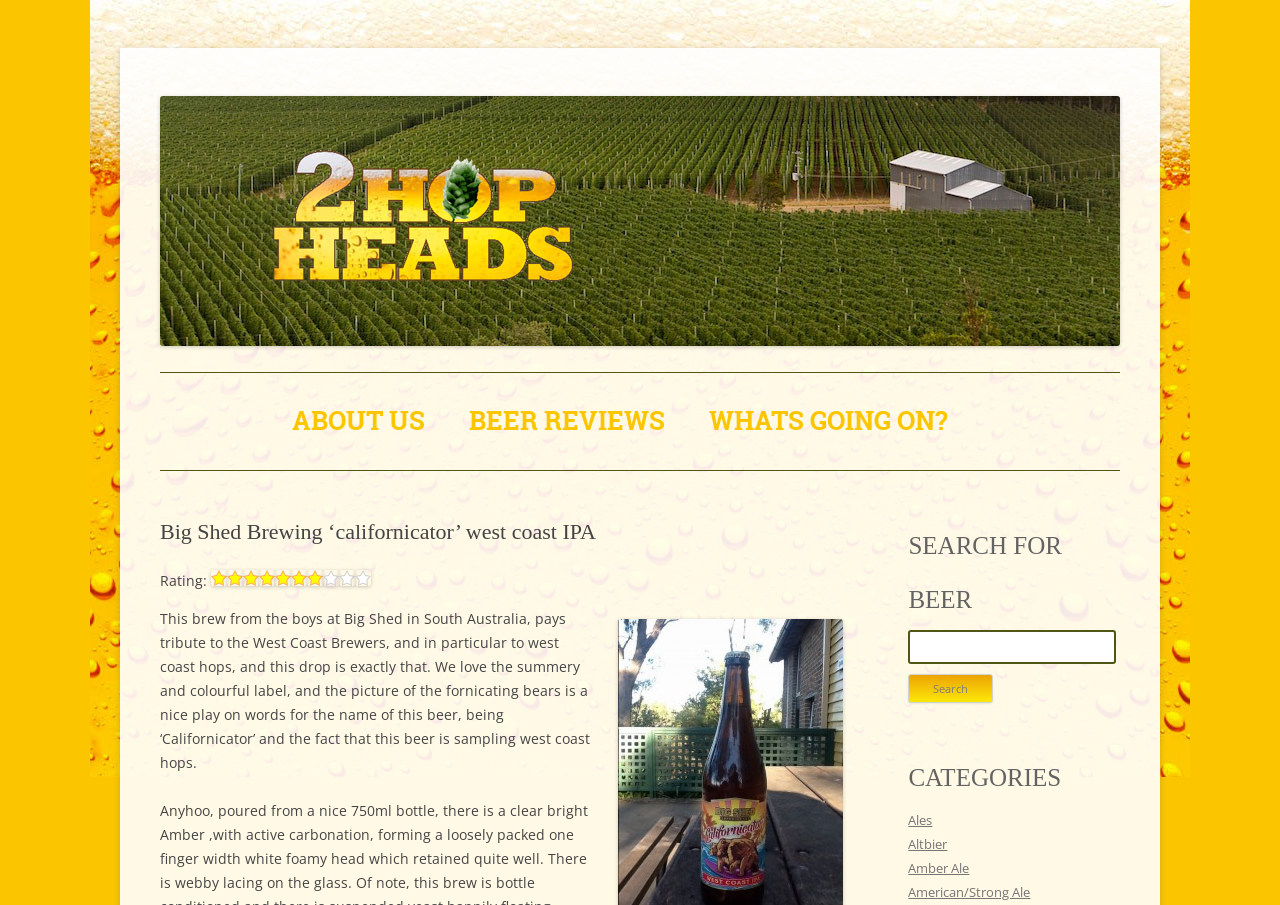Pinpoint the bounding box coordinates of the clickable area necessary to execute the following instruction: "Click on the 'Ales' category". The coordinates should be given as four float numbers between 0 and 1, namely [left, top, right, bottom].

[0.71, 0.896, 0.728, 0.916]